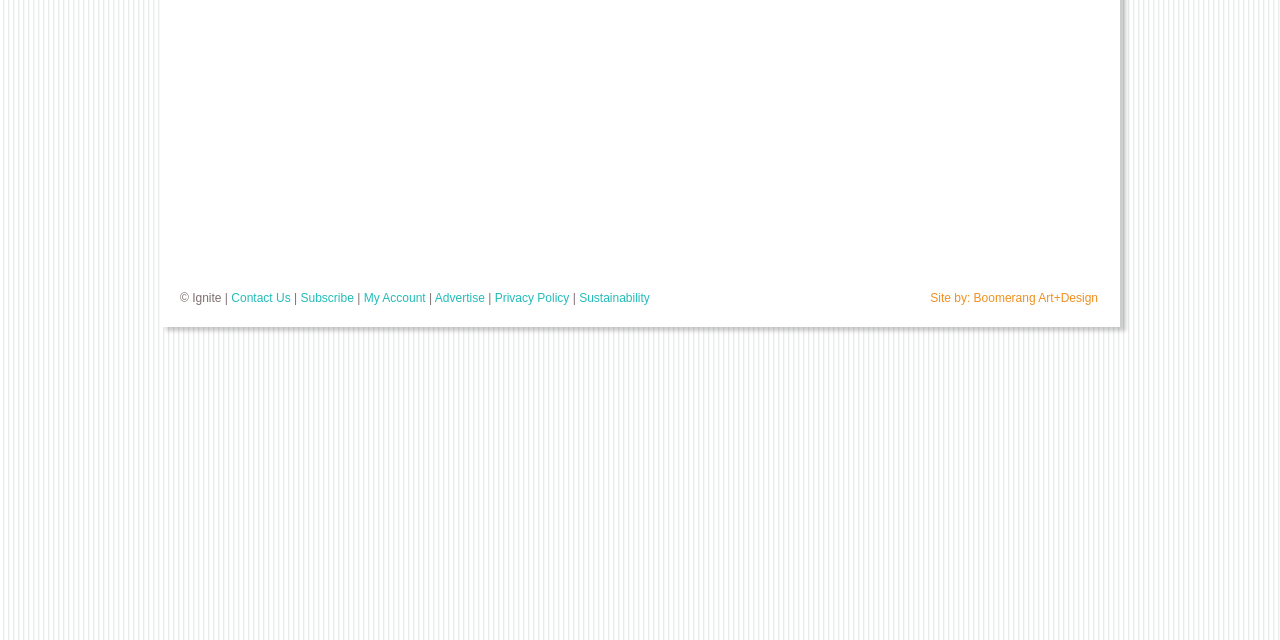Based on the element description Sustainability, identify the bounding box of the UI element in the given webpage screenshot. The coordinates should be in the format (top-left x, top-left y, bottom-right x, bottom-right y) and must be between 0 and 1.

[0.452, 0.455, 0.508, 0.477]